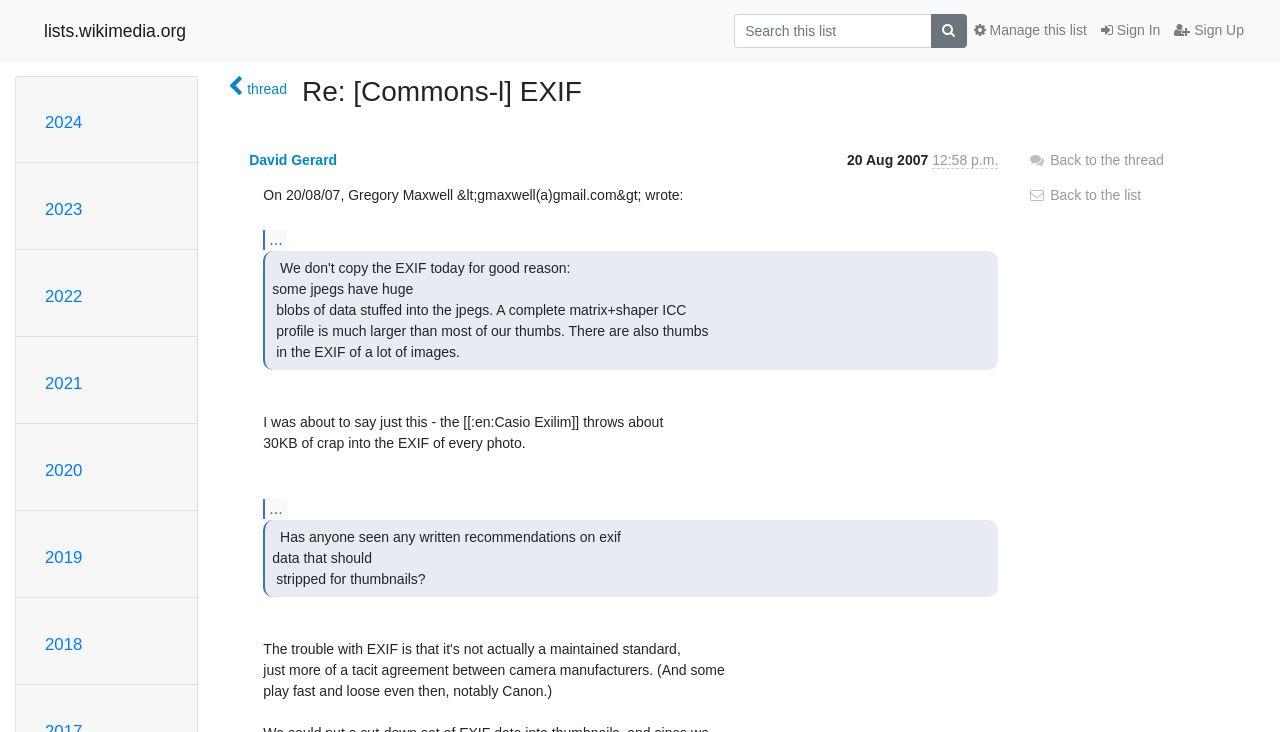Please provide a comprehensive answer to the question based on the screenshot: Who sent the email on August 20, 2007?

The sender's information is displayed in the thread, which includes the sender's name 'David Gerard' and the timestamp 'Aug. 20, 2007, 8:58 p.m.'.